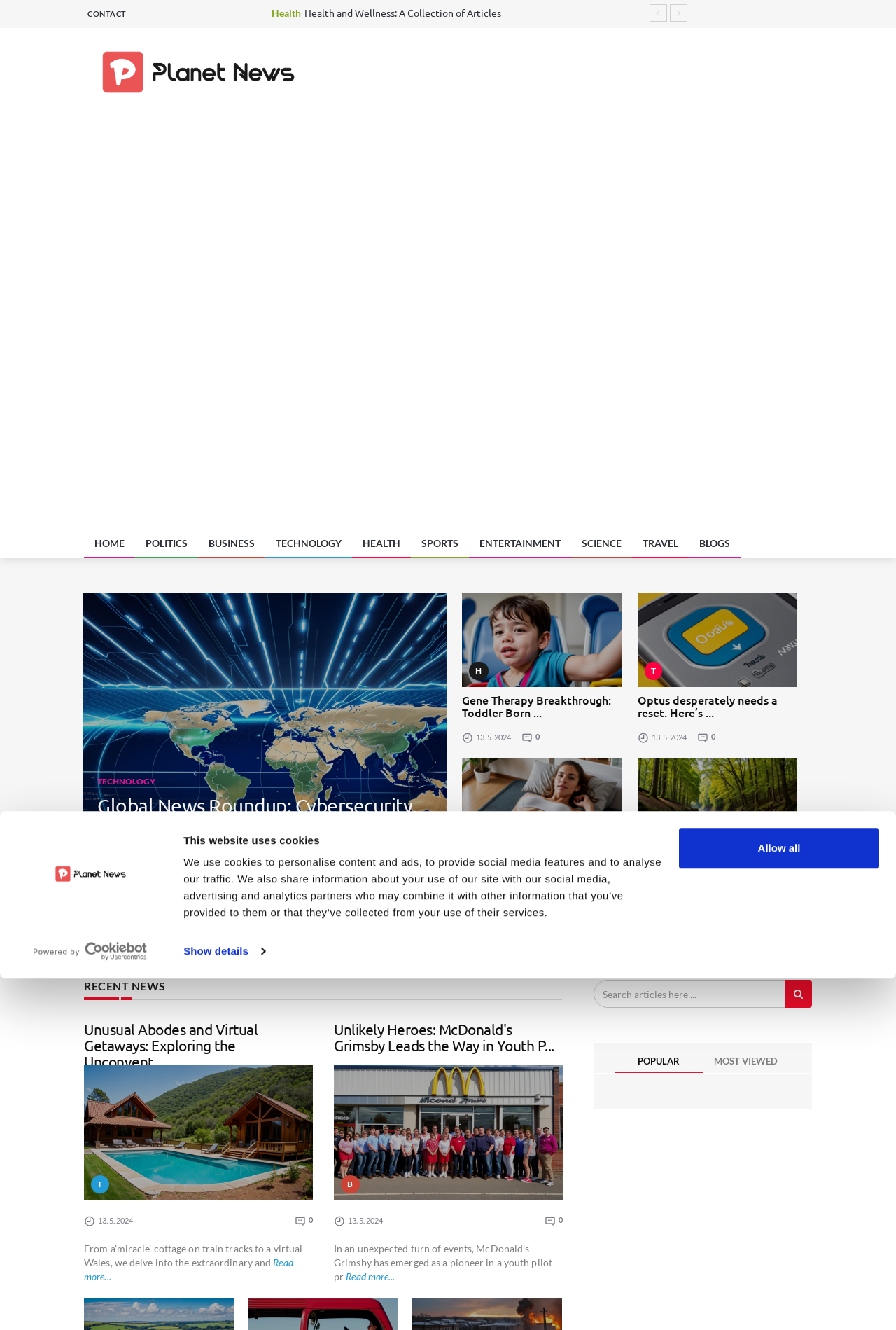Create a detailed summary of all the visual and textual information on the webpage.

The webpage is titled "Planet News" and has a prominent dialog box at the top, taking up about a quarter of the screen, with a title "This website uses cookies" and a brief description of how the website uses cookies. Below the dialog box, there is a logo and a link to open the website in a new window.

The main content of the webpage is divided into sections, each with a heading and a list of links. The sections are categorized by topics such as Environment, Travel, Business, Health, Science, Technology, Blogs, Politics, and Entertainment. Each section has multiple links to news articles or blog posts, with titles that summarize the content of the article.

The links are arranged in a grid-like pattern, with multiple columns and rows. The sections are not separated by clear boundaries, but the headings and the categorization of the links help to distinguish between them. The links themselves are not numbered or bulleted, but are presented in a continuous list.

At the top of the page, there is a link to "CONTACT" and a static text "Environment" that seems to be a category heading. Below the dialog box, there are multiple sections of links, with headings such as "Travel", "Business", "Health", and so on. The links are densely packed, with little whitespace between them, but the categorization and headings help to make the content navigable.

Overall, the webpage appears to be a news aggregator or blog platform, with a wide range of topics and articles presented in a dense, grid-like layout.